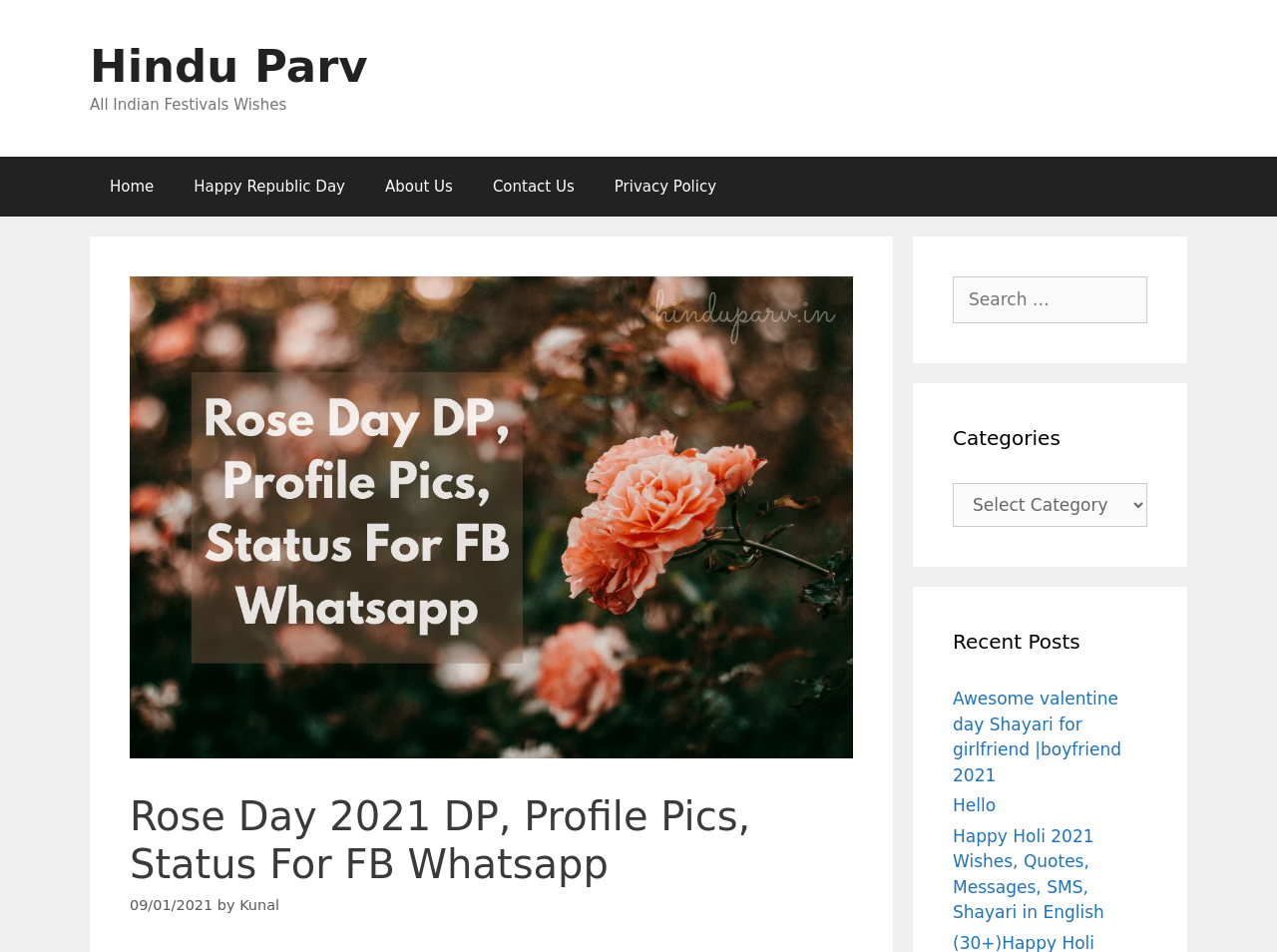Observe the image and answer the following question in detail: What is the name of the festival being celebrated?

Based on the webpage's content, particularly the heading 'Rose Day 2021 DP, Profile Pics, Status For FB Whatsapp', it is clear that the festival being celebrated is Rose Day.